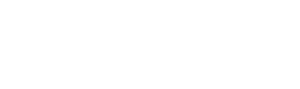Answer this question using a single word or a brief phrase:
What is the focus of the consulting firm?

IT consulting